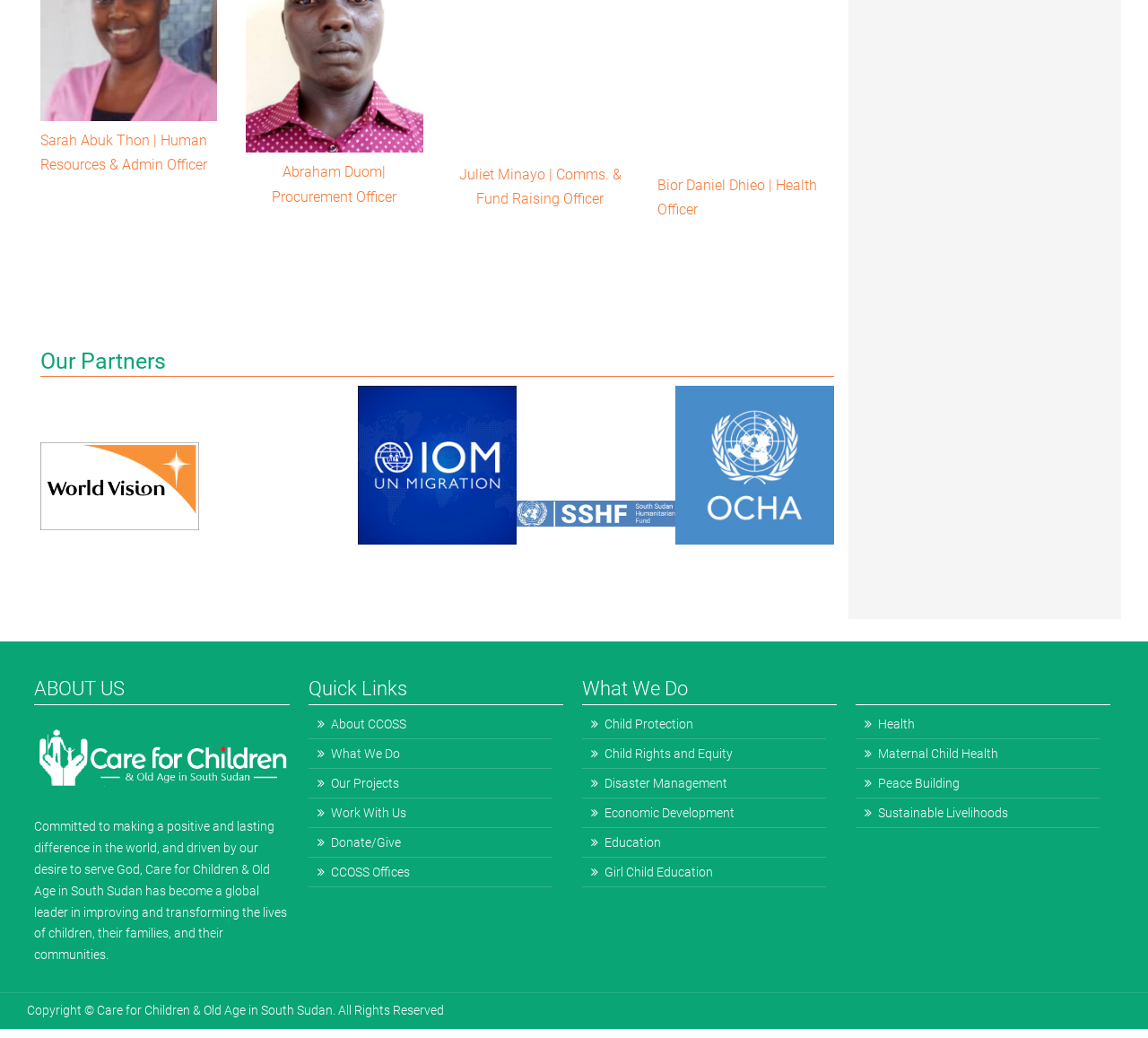Provide the bounding box coordinates of the area you need to click to execute the following instruction: "Click on 'About CCOSS'".

[0.268, 0.69, 0.481, 0.705]